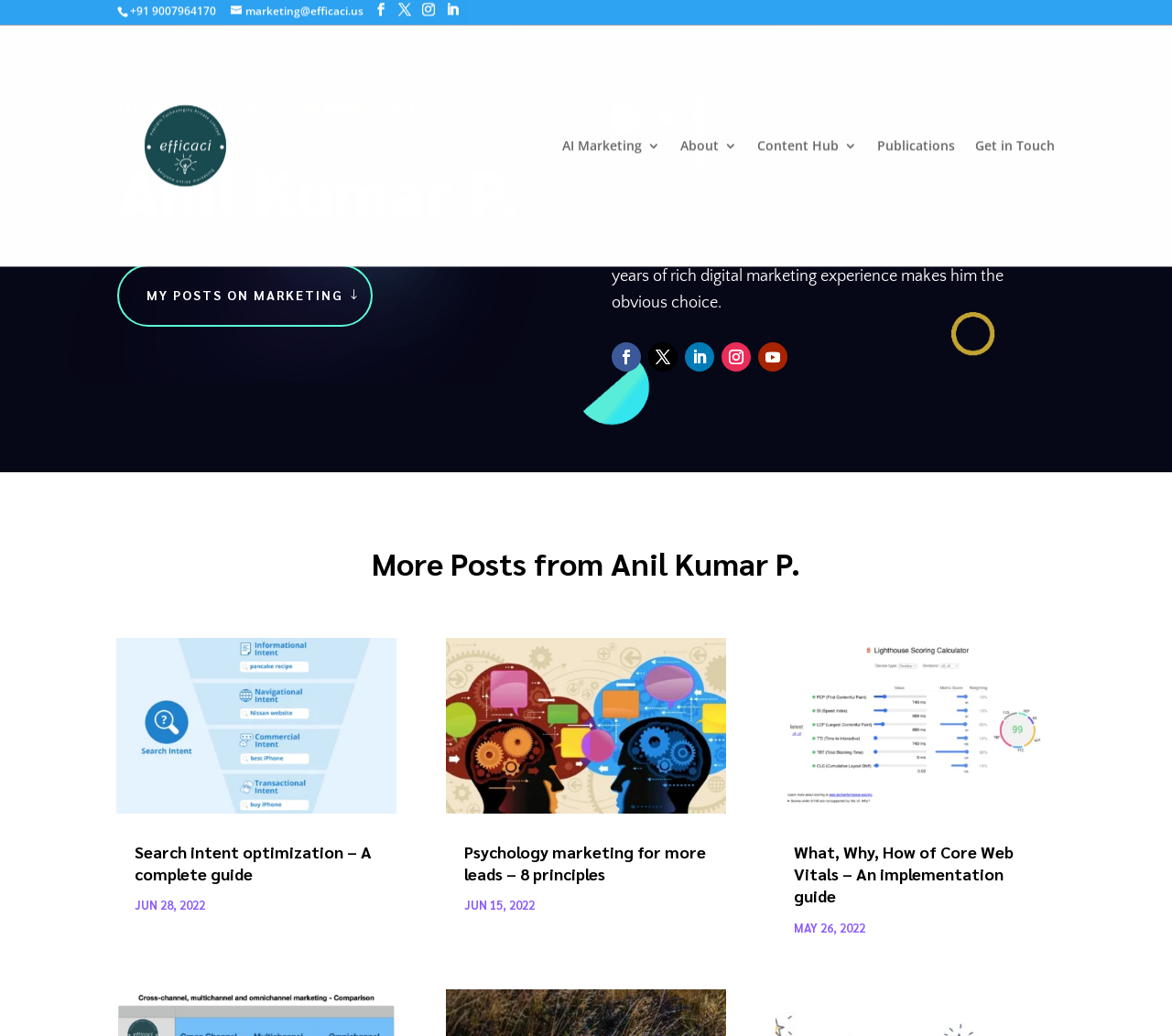Please mark the clickable region by giving the bounding box coordinates needed to complete this instruction: "Follow Anil Kumar P. on social media".

[0.522, 0.33, 0.547, 0.359]